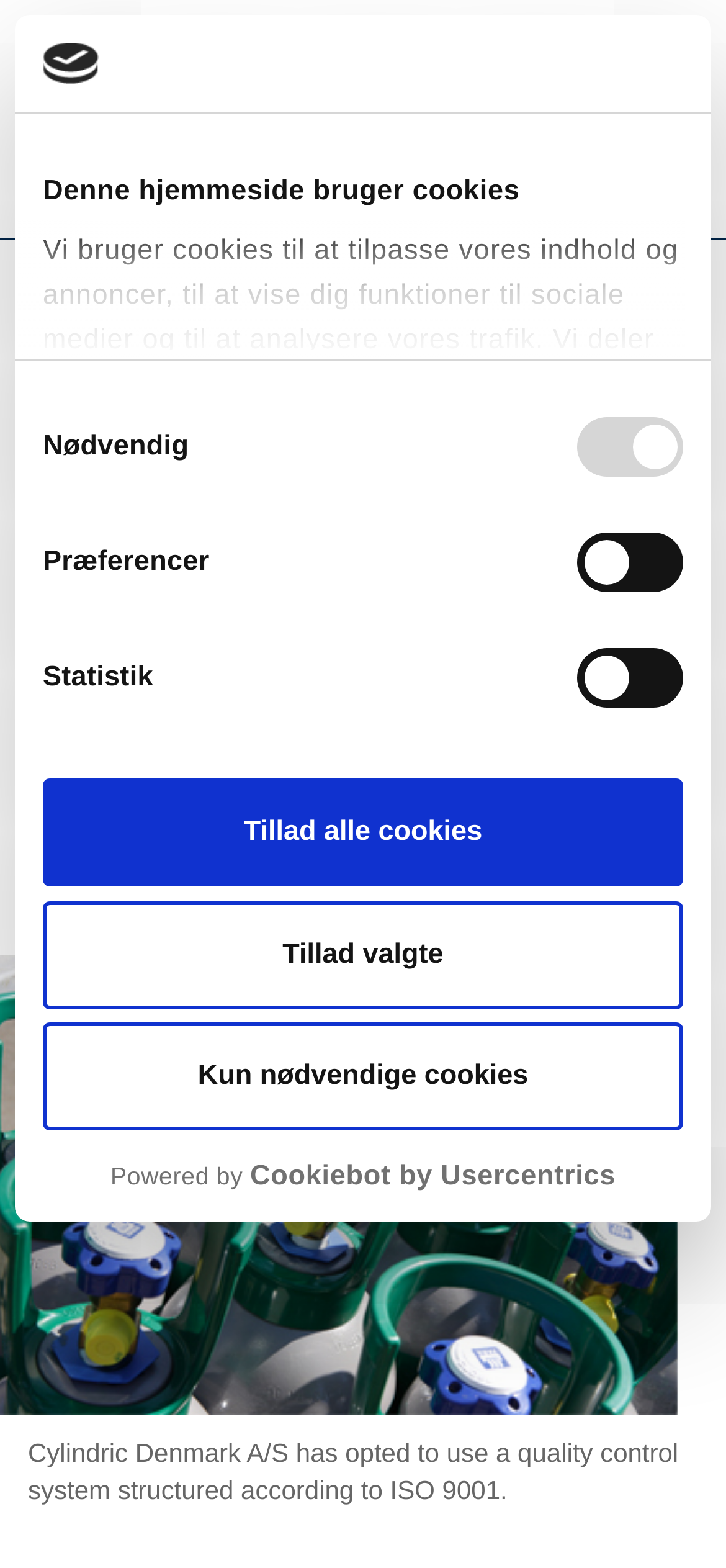What is the purpose of the 'Vis detaljer' link?
Please provide a single word or phrase as your answer based on the screenshot.

Viewing more details